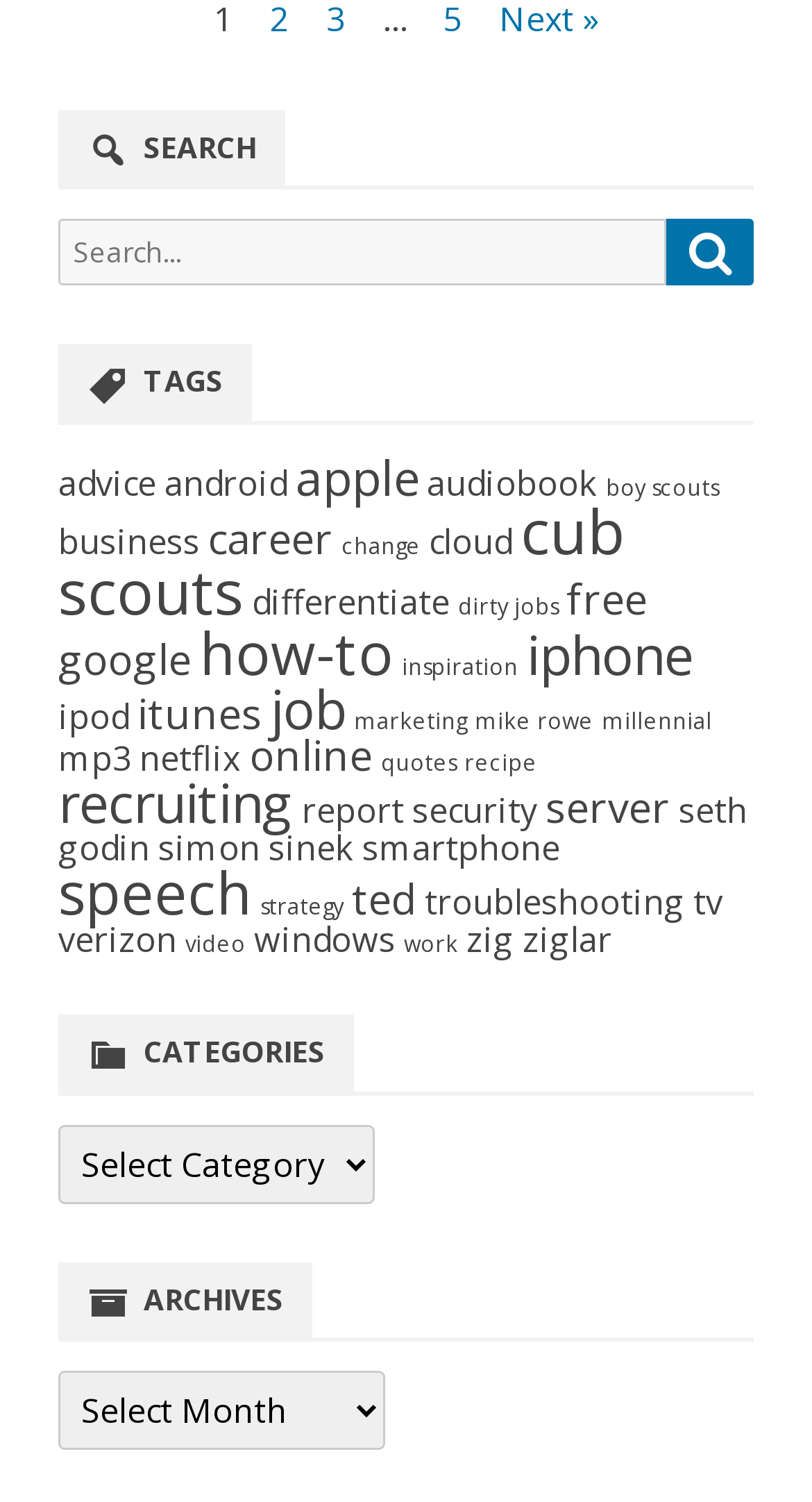Specify the bounding box coordinates of the area to click in order to execute this command: 'Browse the archives'. The coordinates should consist of four float numbers ranging from 0 to 1, and should be formatted as [left, top, right, bottom].

[0.072, 0.913, 0.474, 0.965]